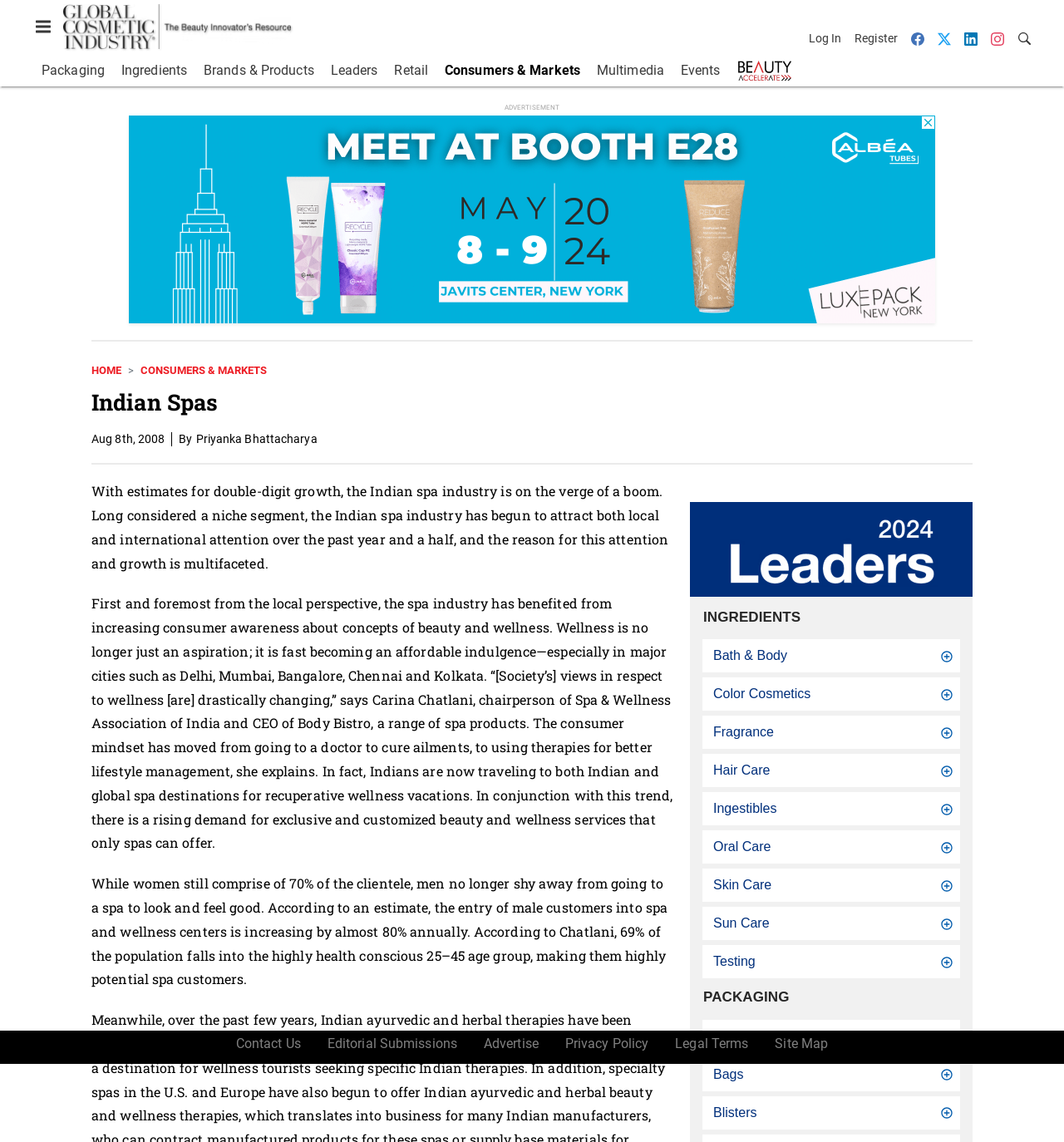Bounding box coordinates are given in the format (top-left x, top-left y, bottom-right x, bottom-right y). All values should be floating point numbers between 0 and 1. Provide the bounding box coordinate for the UI element described as: parent_node: Log In aria-label="Toggle Menu"

[0.031, 0.014, 0.05, 0.032]